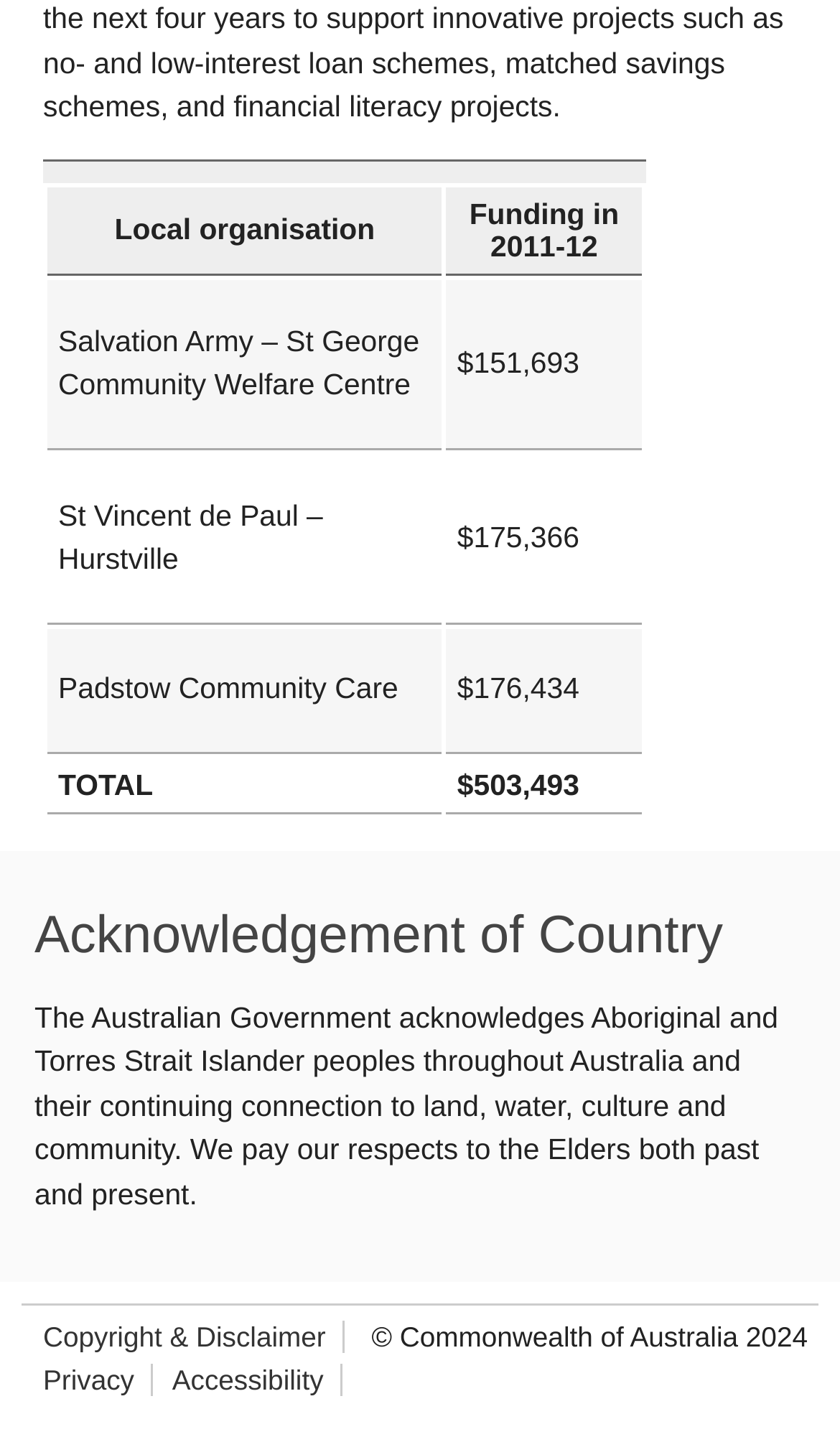How many links are there in the footer section?
Answer with a single word or phrase by referring to the visual content.

3